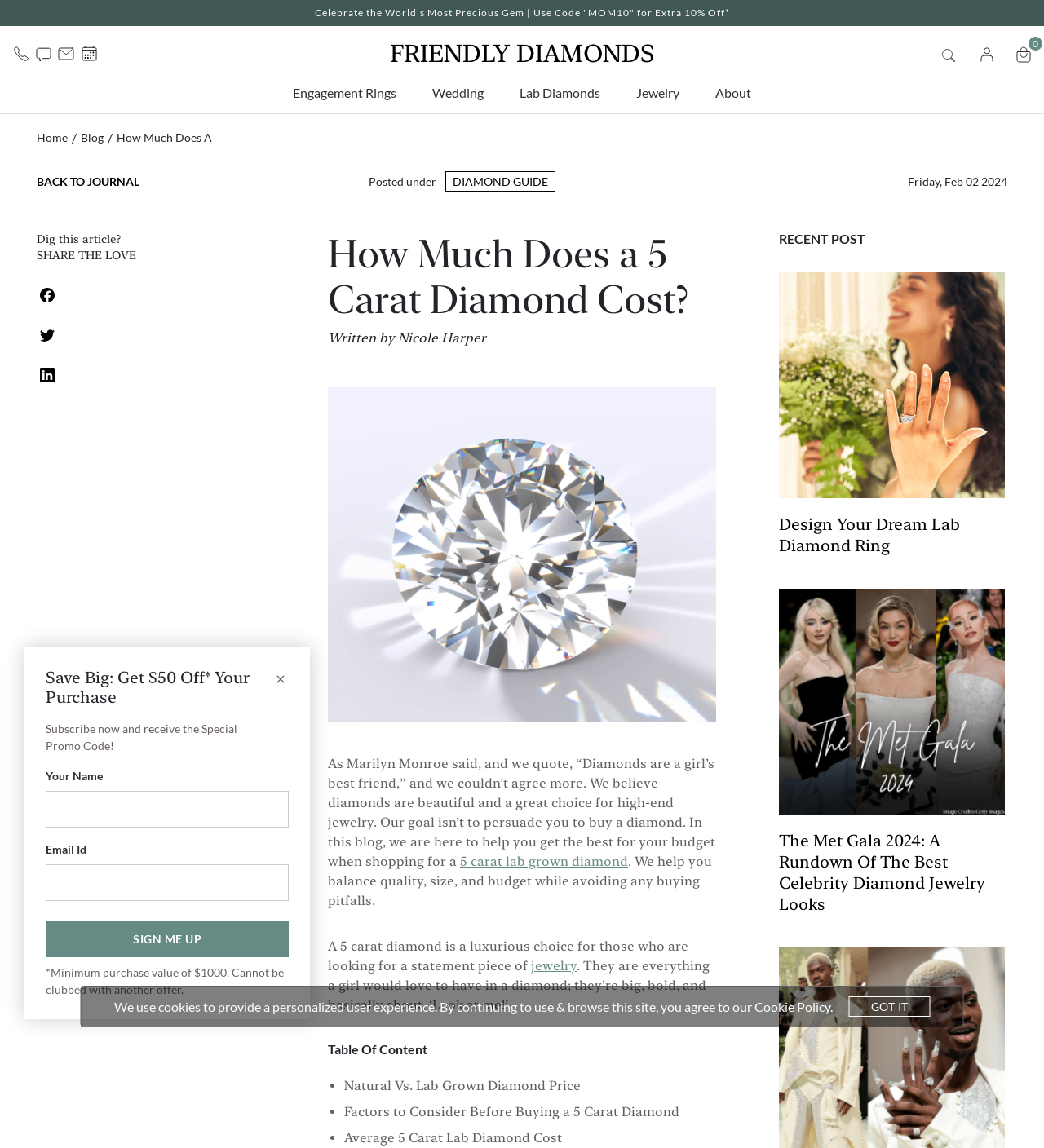Provide a single word or phrase to answer the given question: 
How many recent posts are listed on the webpage?

2